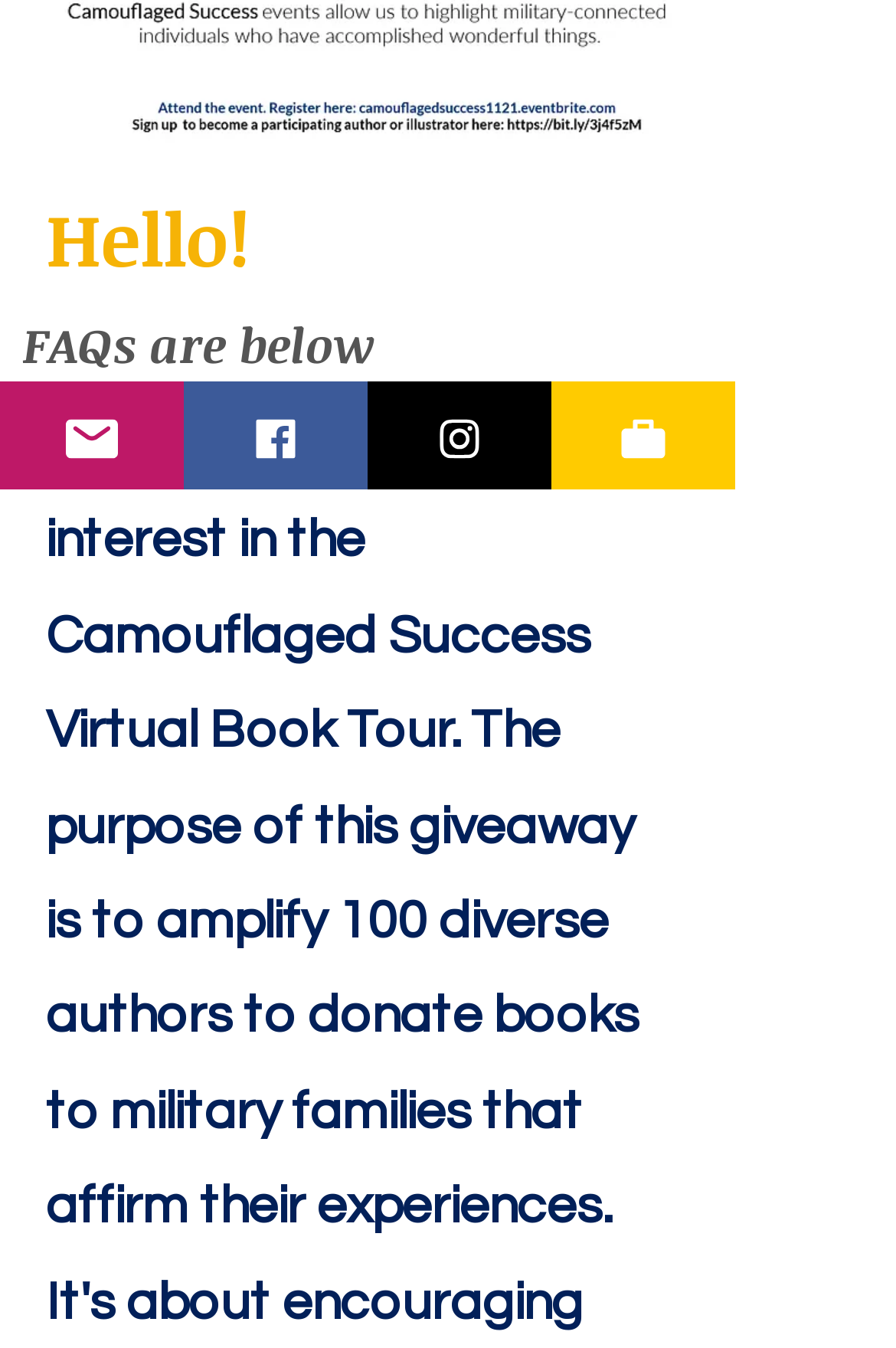Given the description of a UI element: "Instagram", identify the bounding box coordinates of the matching element in the webpage screenshot.

[0.41, 0.283, 0.615, 0.363]